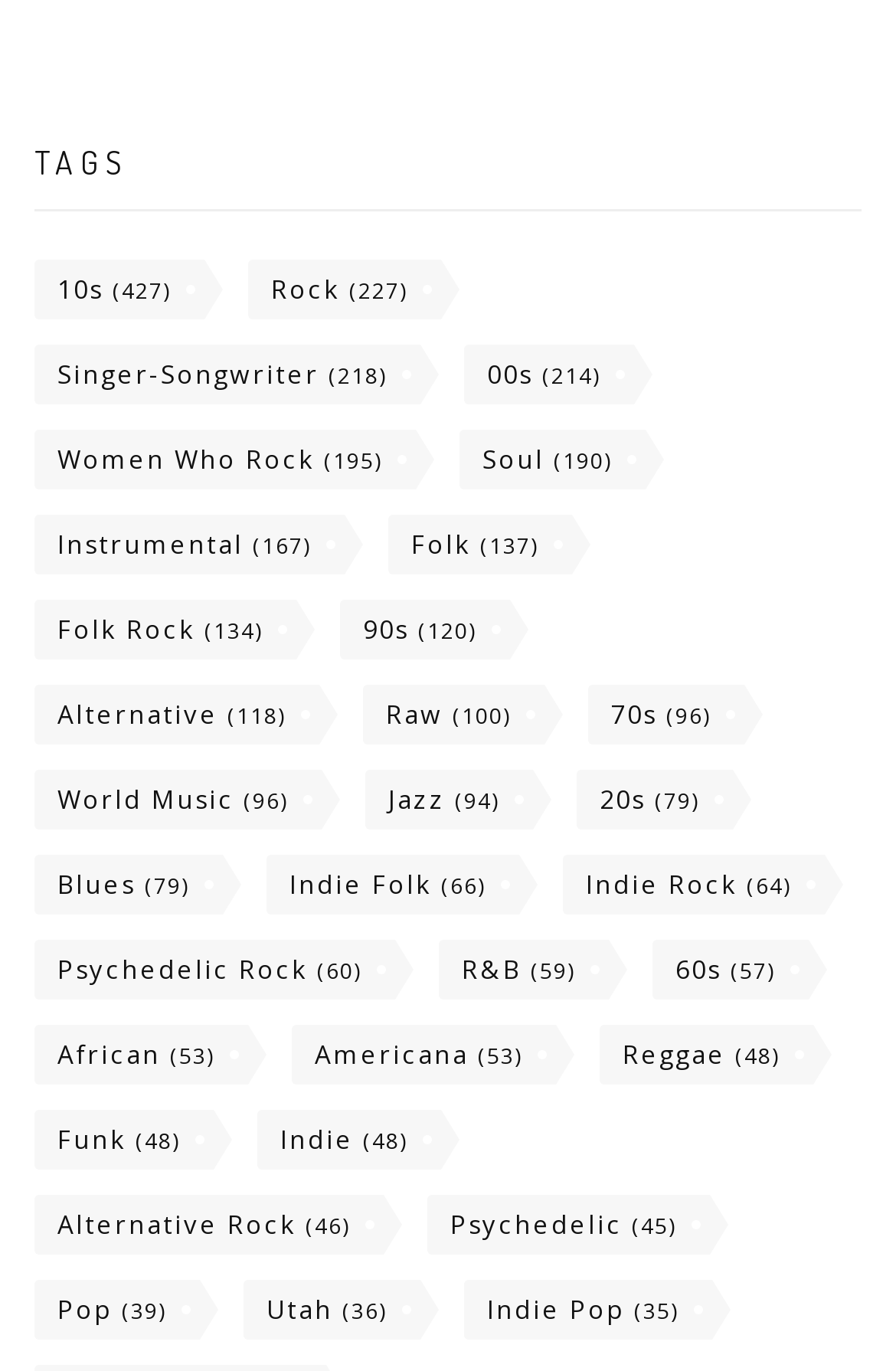Could you highlight the region that needs to be clicked to execute the instruction: "Explore the 'Women Who Rock' genre"?

[0.038, 0.313, 0.464, 0.357]